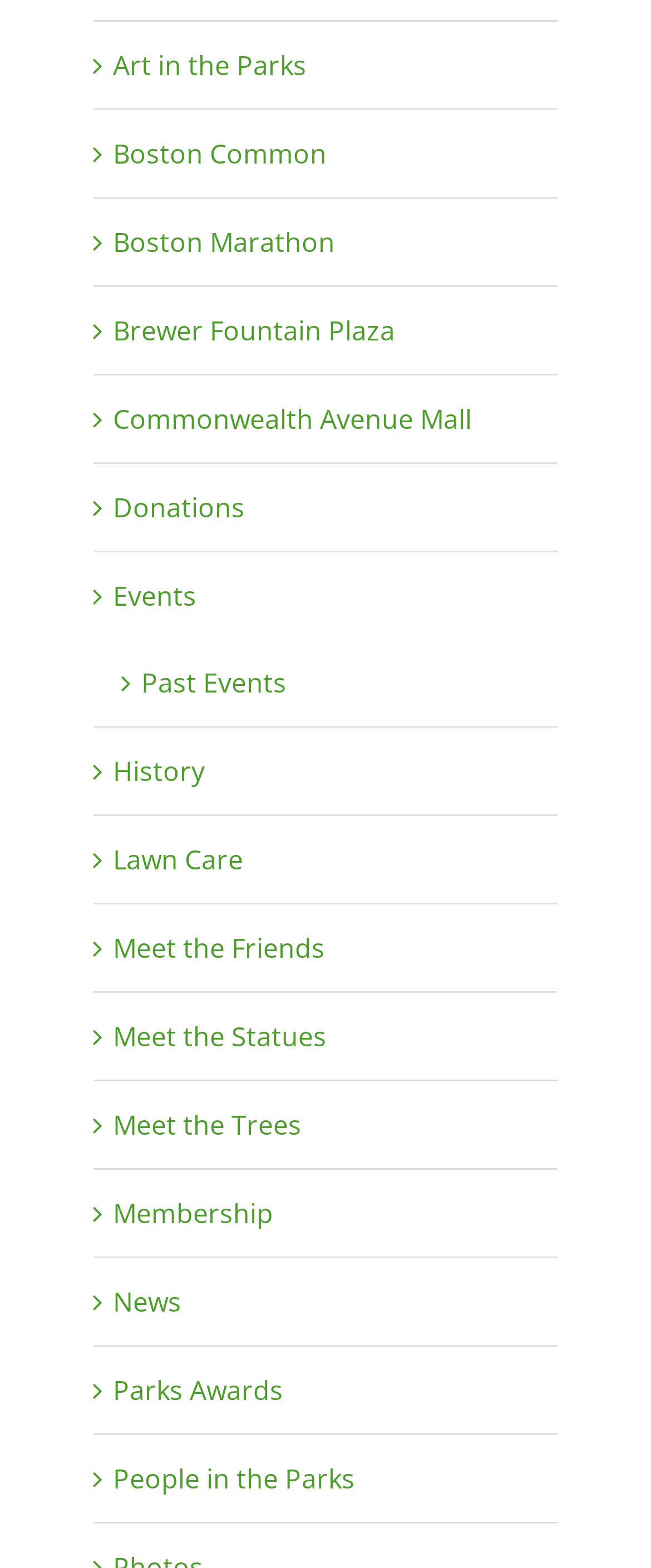Please reply with a single word or brief phrase to the question: 
What is the first link on the webpage?

Art in the Parks